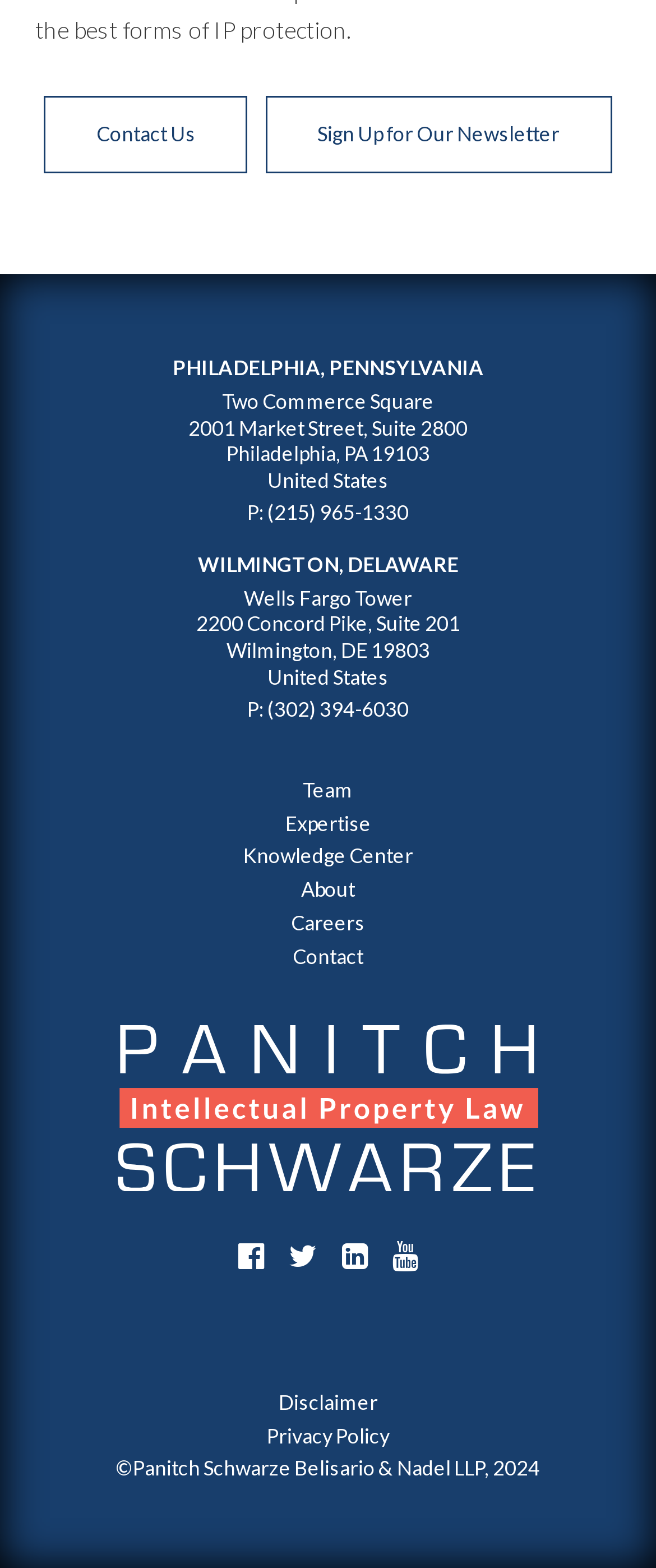Please locate the bounding box coordinates of the element that needs to be clicked to achieve the following instruction: "View Philadelphia office address". The coordinates should be four float numbers between 0 and 1, i.e., [left, top, right, bottom].

[0.263, 0.227, 0.737, 0.243]